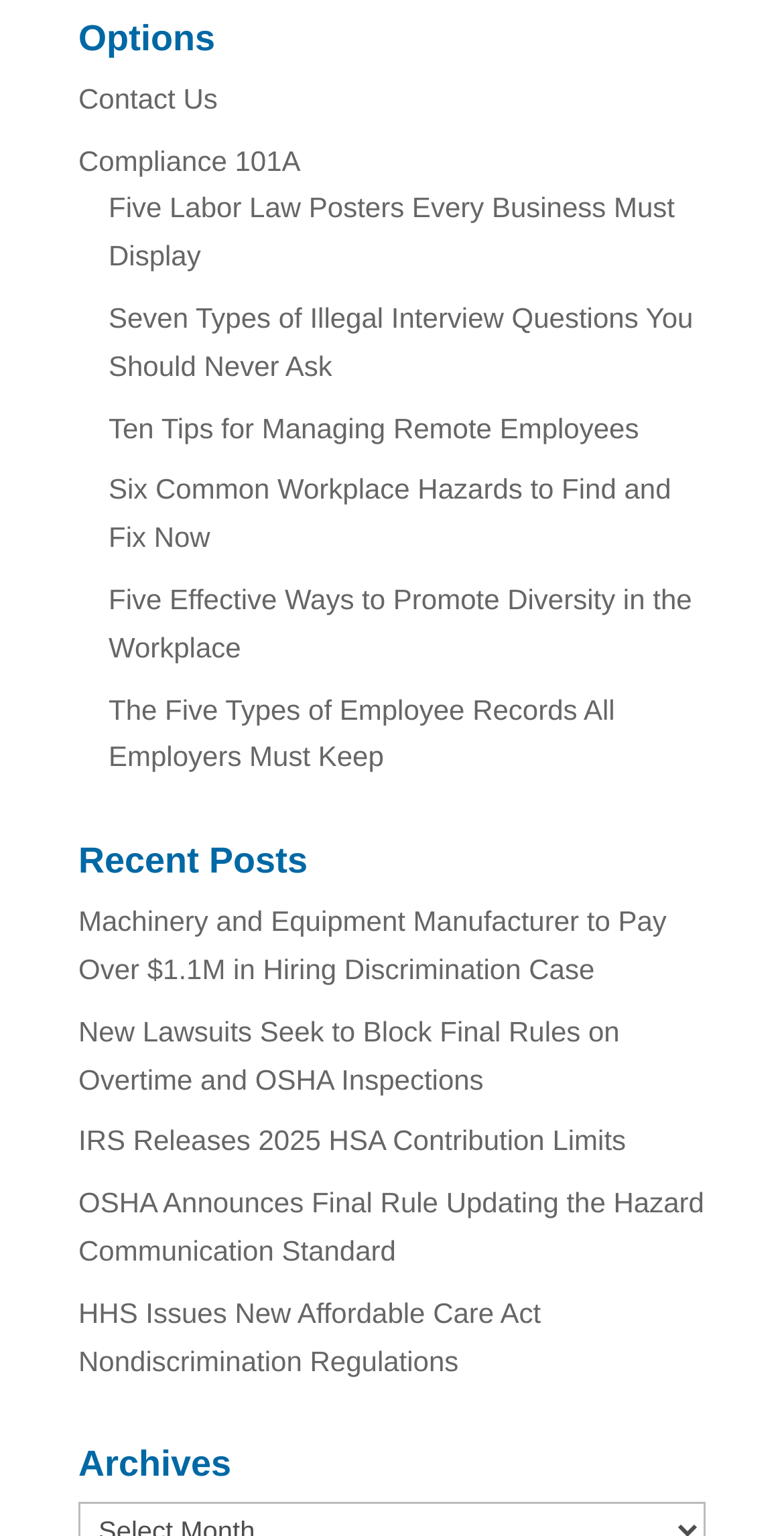Please identify the bounding box coordinates of the element on the webpage that should be clicked to follow this instruction: "Check the Machinery and Equipment Manufacturer to Pay Over $1.1M in Hiring Discrimination Case article". The bounding box coordinates should be given as four float numbers between 0 and 1, formatted as [left, top, right, bottom].

[0.1, 0.589, 0.85, 0.641]